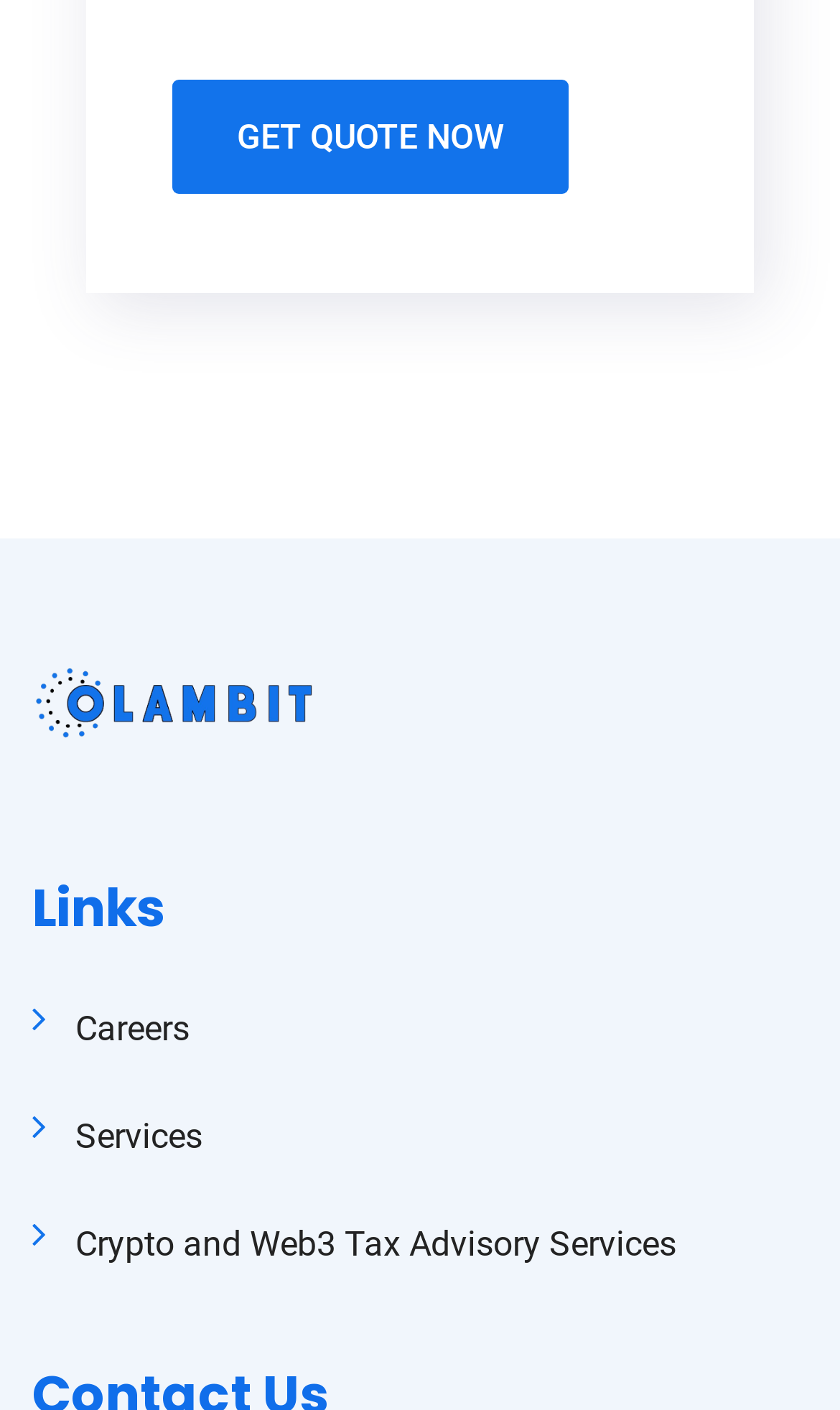Extract the bounding box coordinates of the UI element described: "value="Get Quote Now"". Provide the coordinates in the format [left, top, right, bottom] with values ranging from 0 to 1.

[0.205, 0.056, 0.677, 0.137]